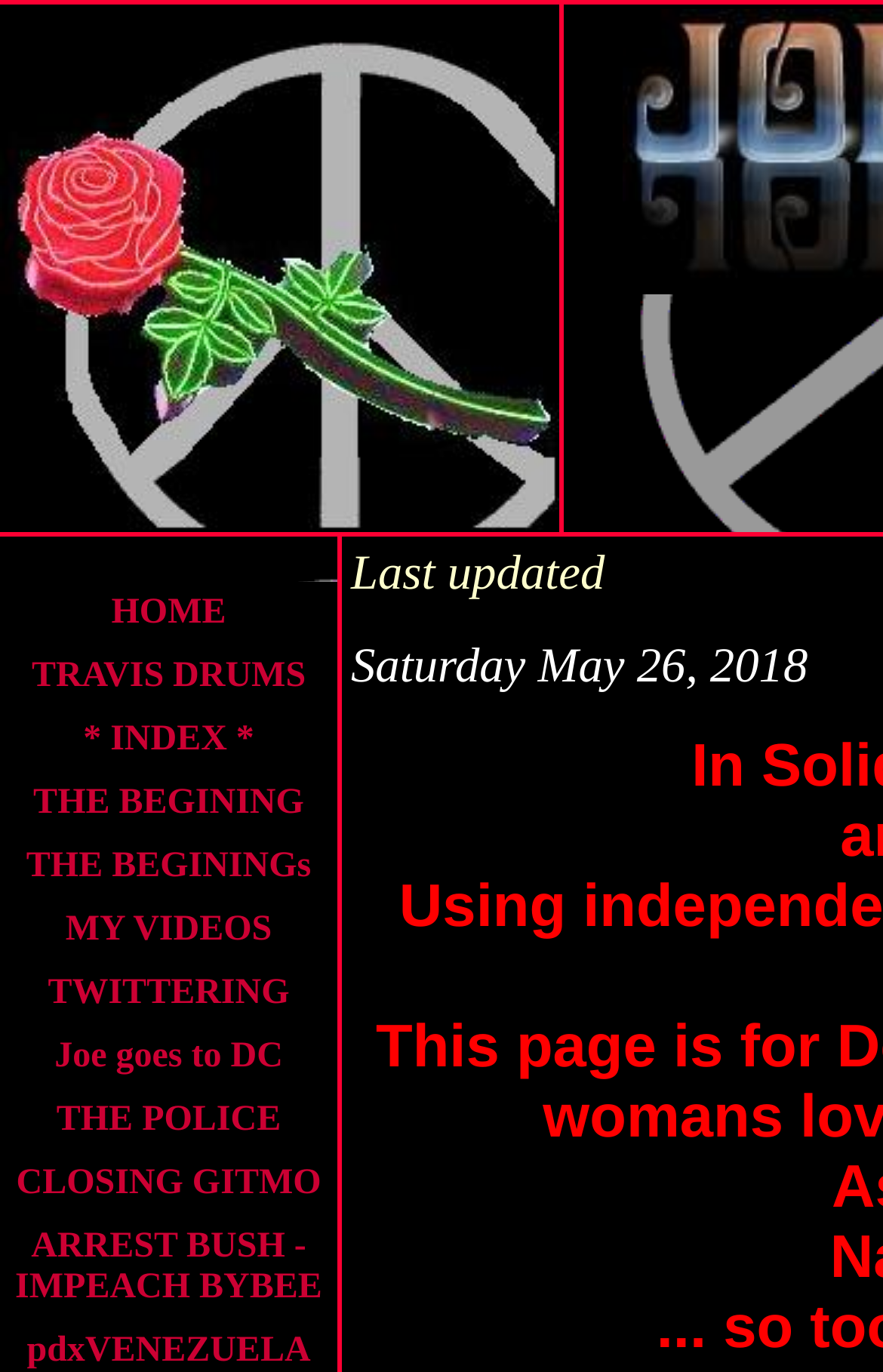Answer the question in one word or a short phrase:
How many rows are in the grid?

11